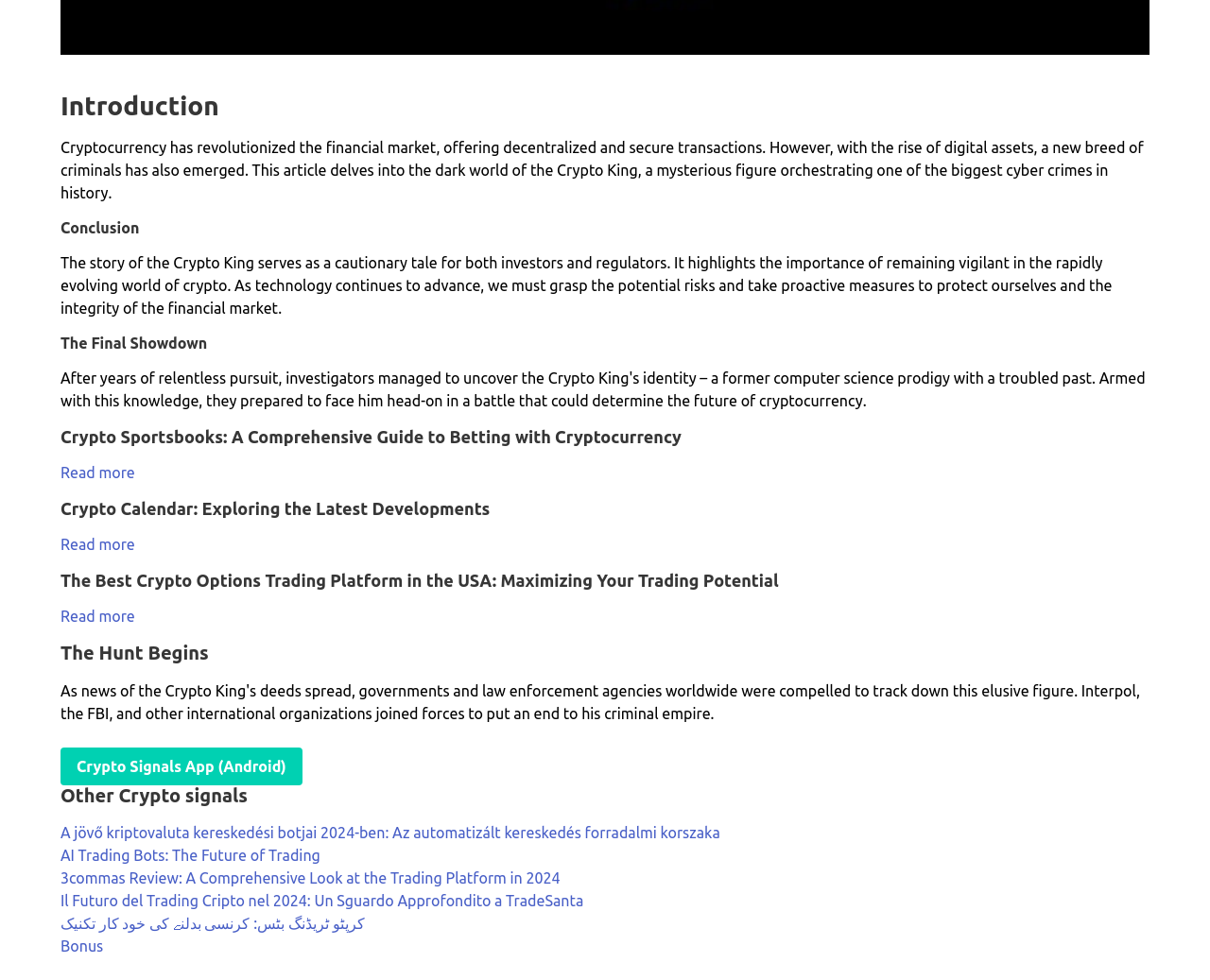Locate the bounding box coordinates of the area where you should click to accomplish the instruction: "Download the Crypto Signals App for Android".

[0.05, 0.763, 0.25, 0.801]